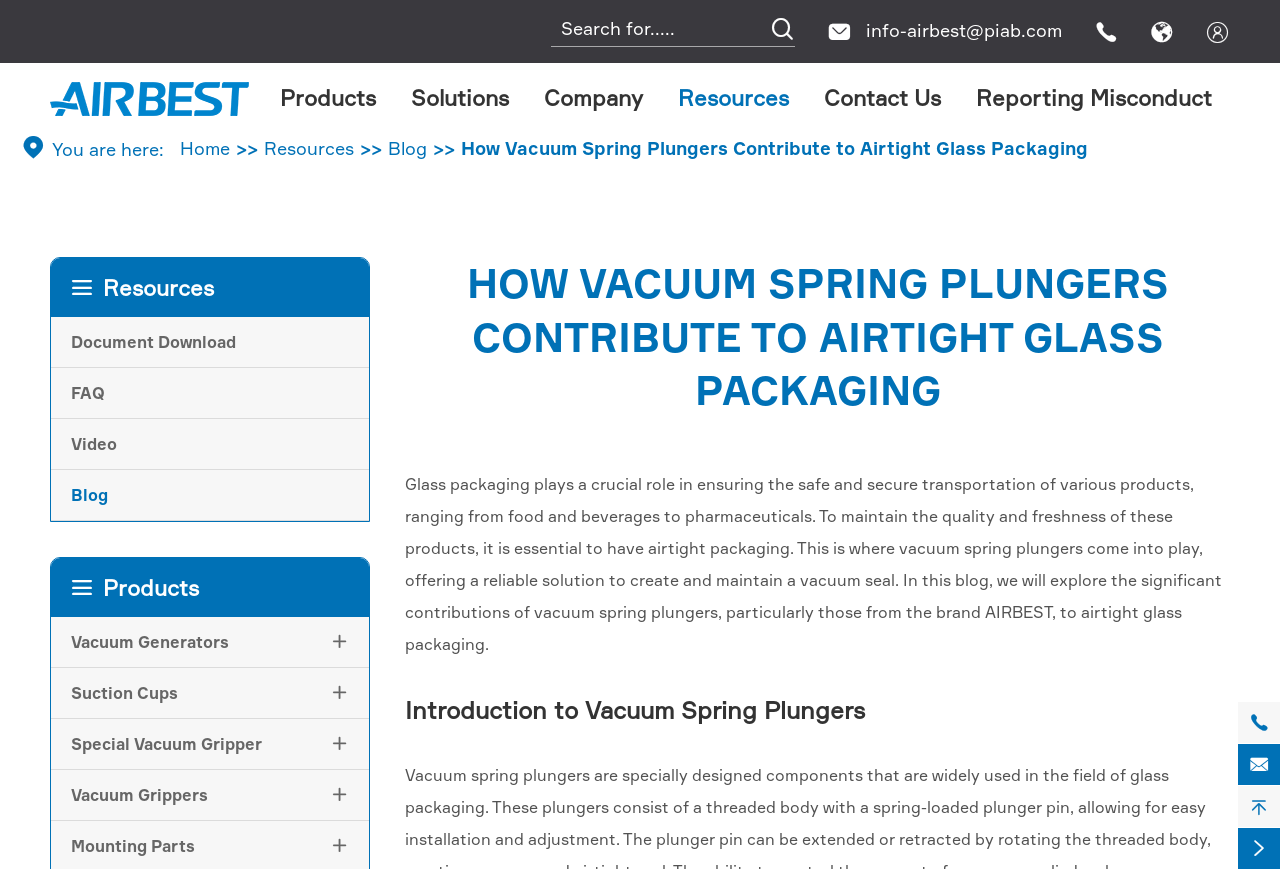Determine the main heading of the webpage and generate its text.

HOW VACUUM SPRING PLUNGERS CONTRIBUTE TO AIRTIGHT GLASS PACKAGING